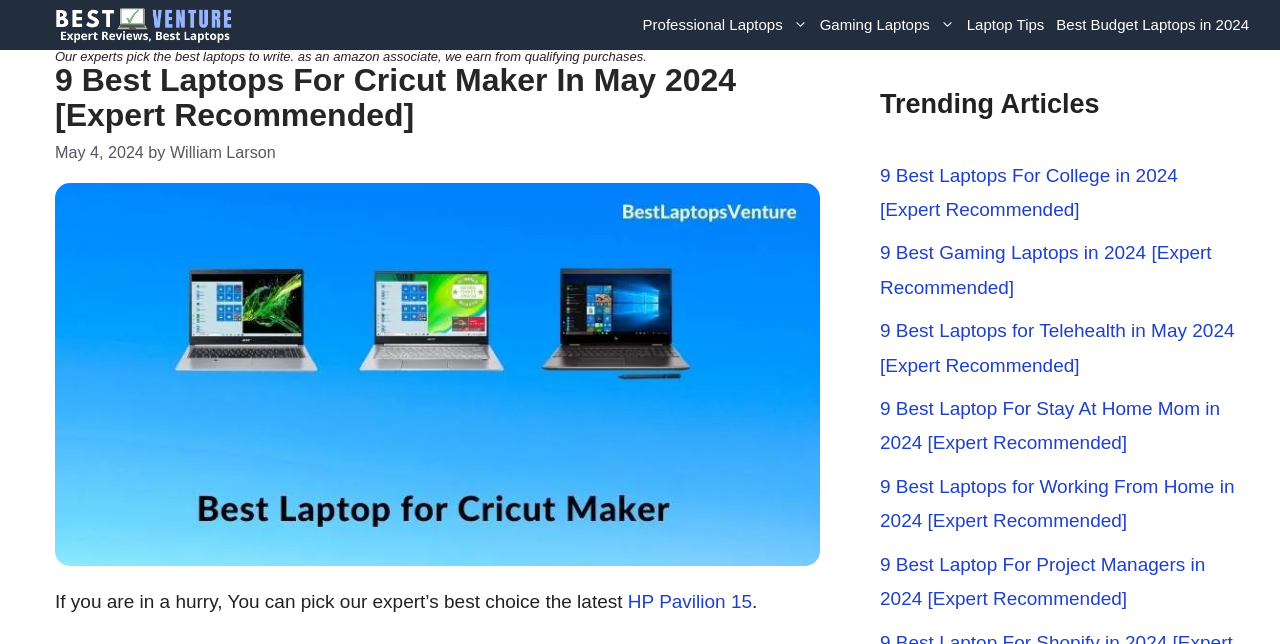How many trending articles are listed?
Craft a detailed and extensive response to the question.

The section 'Trending Articles' lists 5 articles, including '9 Best Laptops For College in 2024 [Expert Recommended]', '9 Best Gaming Laptops in 2024 [Expert Recommended]', and three others.